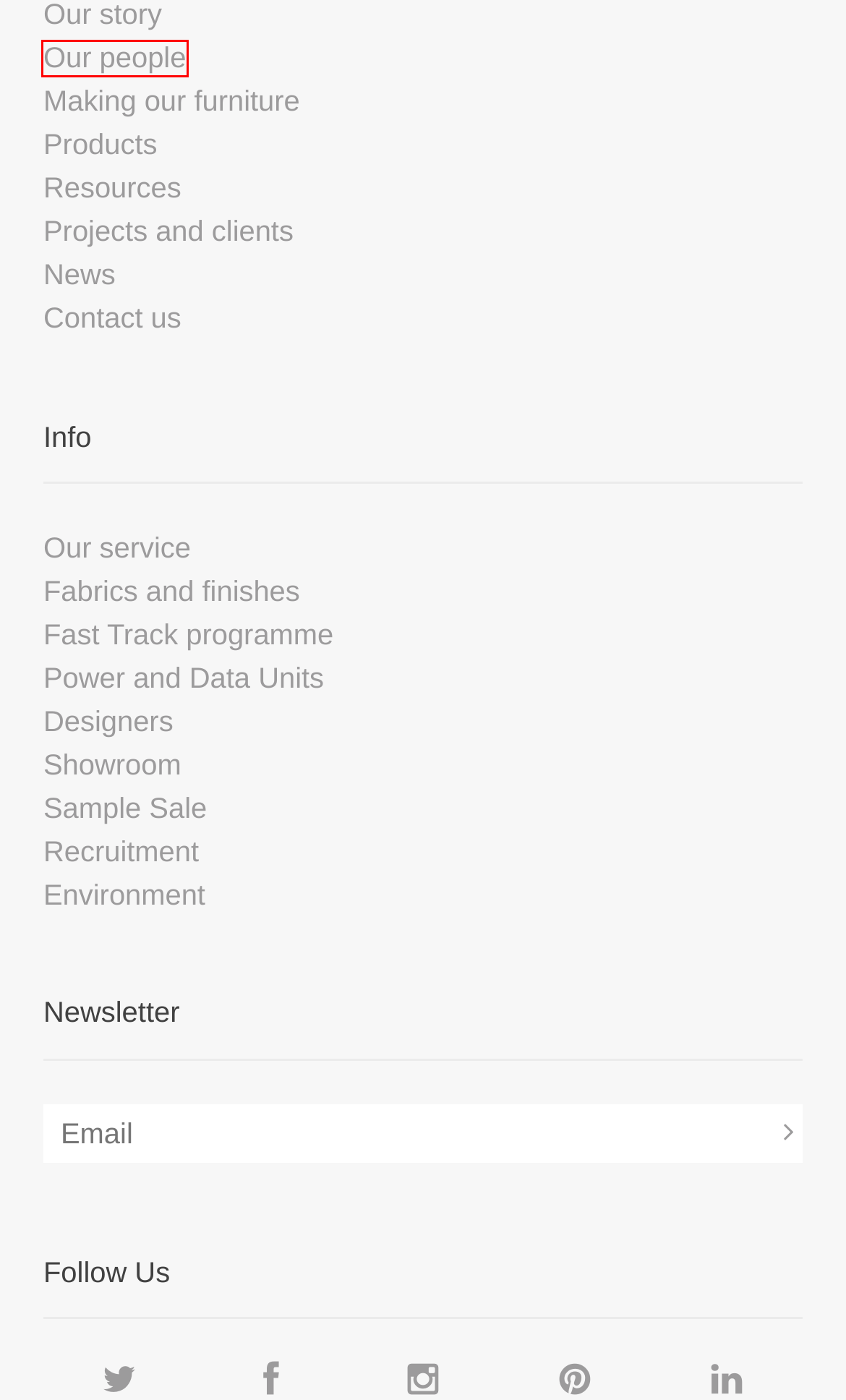Given a webpage screenshot featuring a red rectangle around a UI element, please determine the best description for the new webpage that appears after the element within the bounding box is clicked. The options are:
A. Contact us - Hitch Mylius
B. Fabrics and finishes - Hitch Mylius
C. Recruitment - Hitch Mylius
D. Making our furniture - Hitch Mylius
E. Environment - Hitch Mylius
F. Our people - Hitch Mylius
G. Showroom - Hitch Mylius
H. Product grid - Hitch Mylius

F